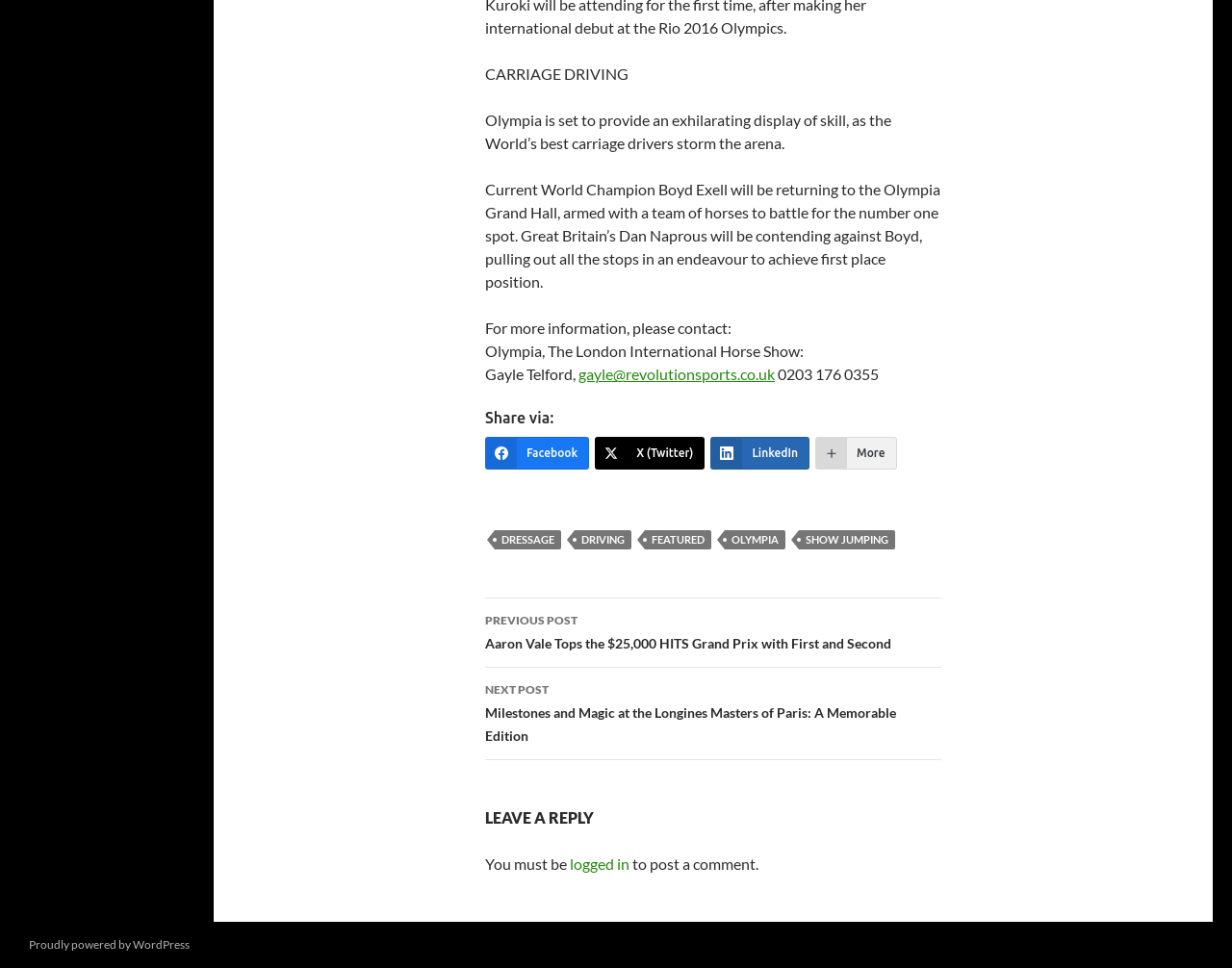Locate the bounding box for the described UI element: "featured". Ensure the coordinates are four float numbers between 0 and 1, formatted as [left, top, right, bottom].

[0.523, 0.548, 0.577, 0.568]